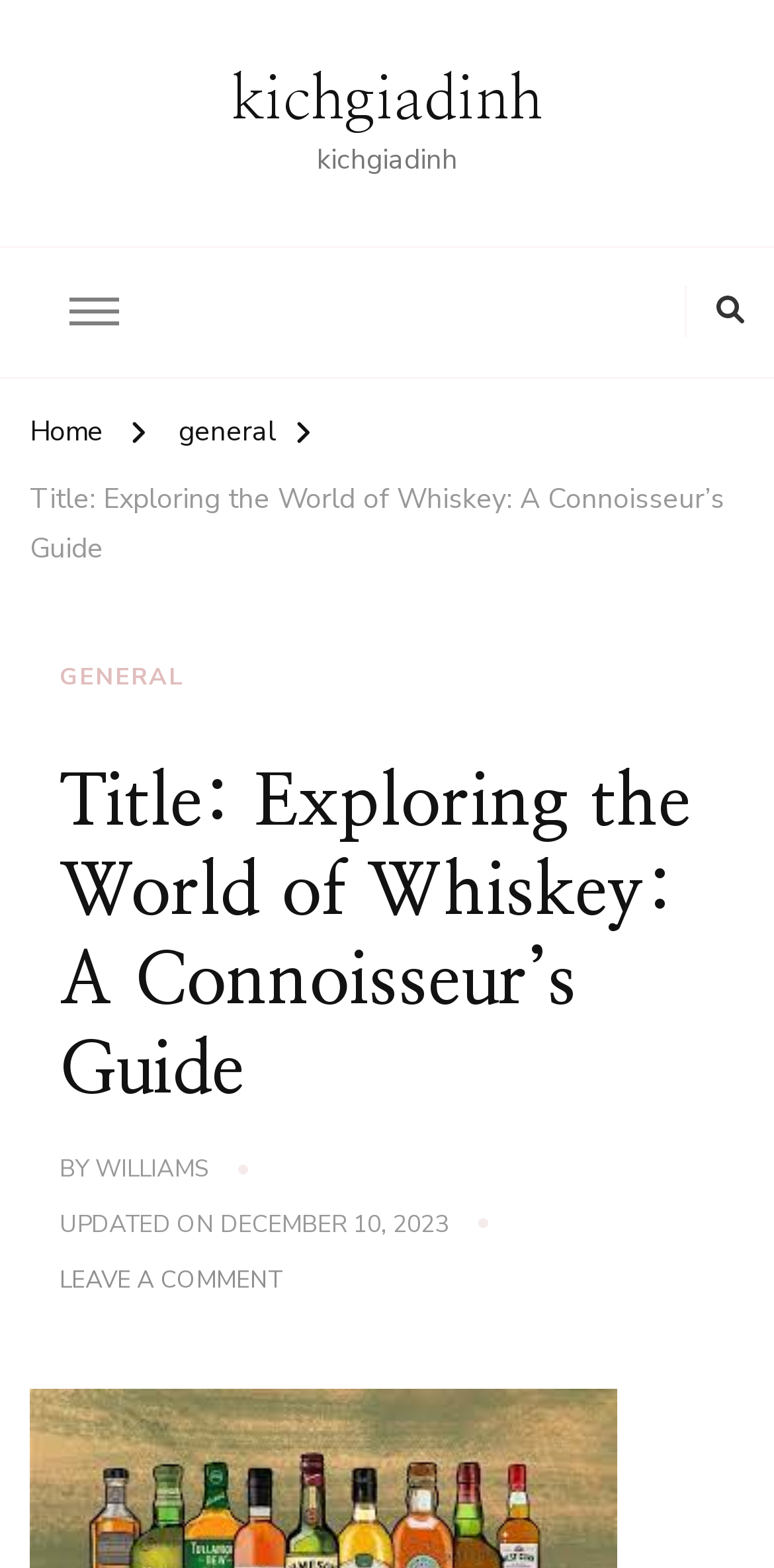Using the provided element description, identify the bounding box coordinates as (top-left x, top-left y, bottom-right x, bottom-right y). Ensure all values are between 0 and 1. Description: December 10, 2023December 10, 2023

[0.285, 0.77, 0.579, 0.793]